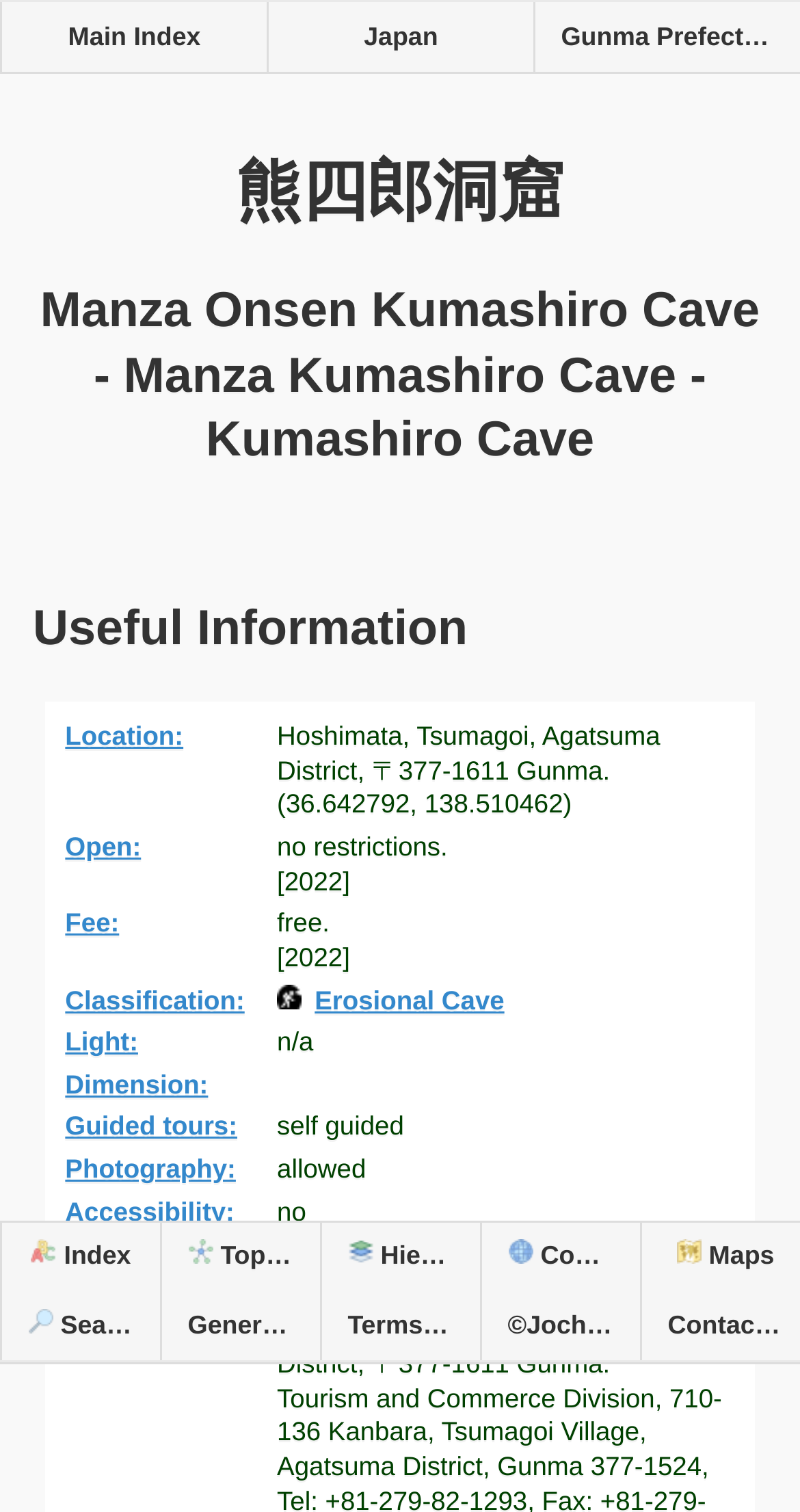Is the cave open to visitors?
Please provide a comprehensive answer based on the visual information in the image.

The 'Open' category in the 'Useful Information' section specifies that there are 'no restrictions' to visiting the cave, implying that it is open to visitors.